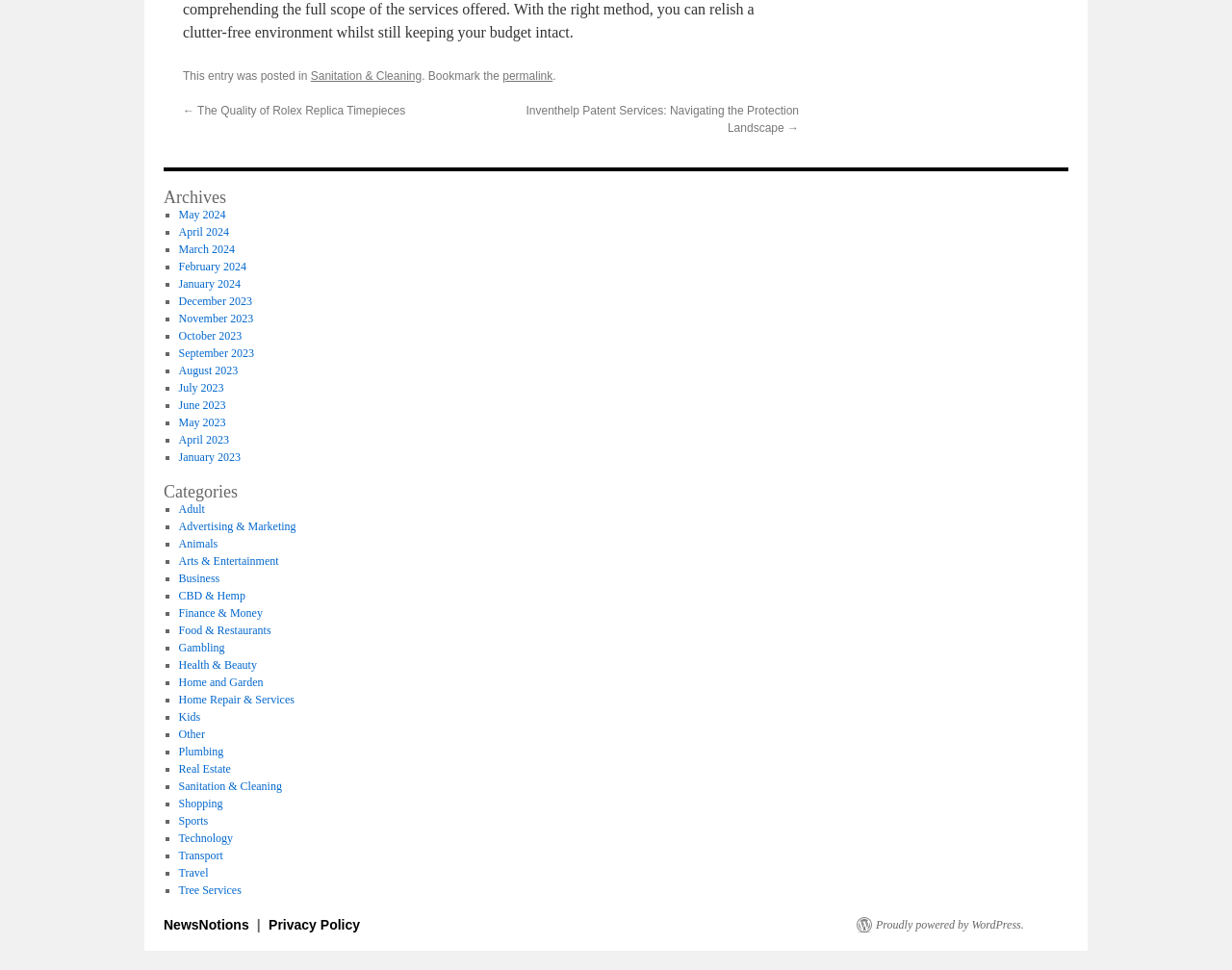Please identify the bounding box coordinates of the clickable area that will fulfill the following instruction: "Click on the 'May 2024' link". The coordinates should be in the format of four float numbers between 0 and 1, i.e., [left, top, right, bottom].

[0.145, 0.215, 0.183, 0.228]